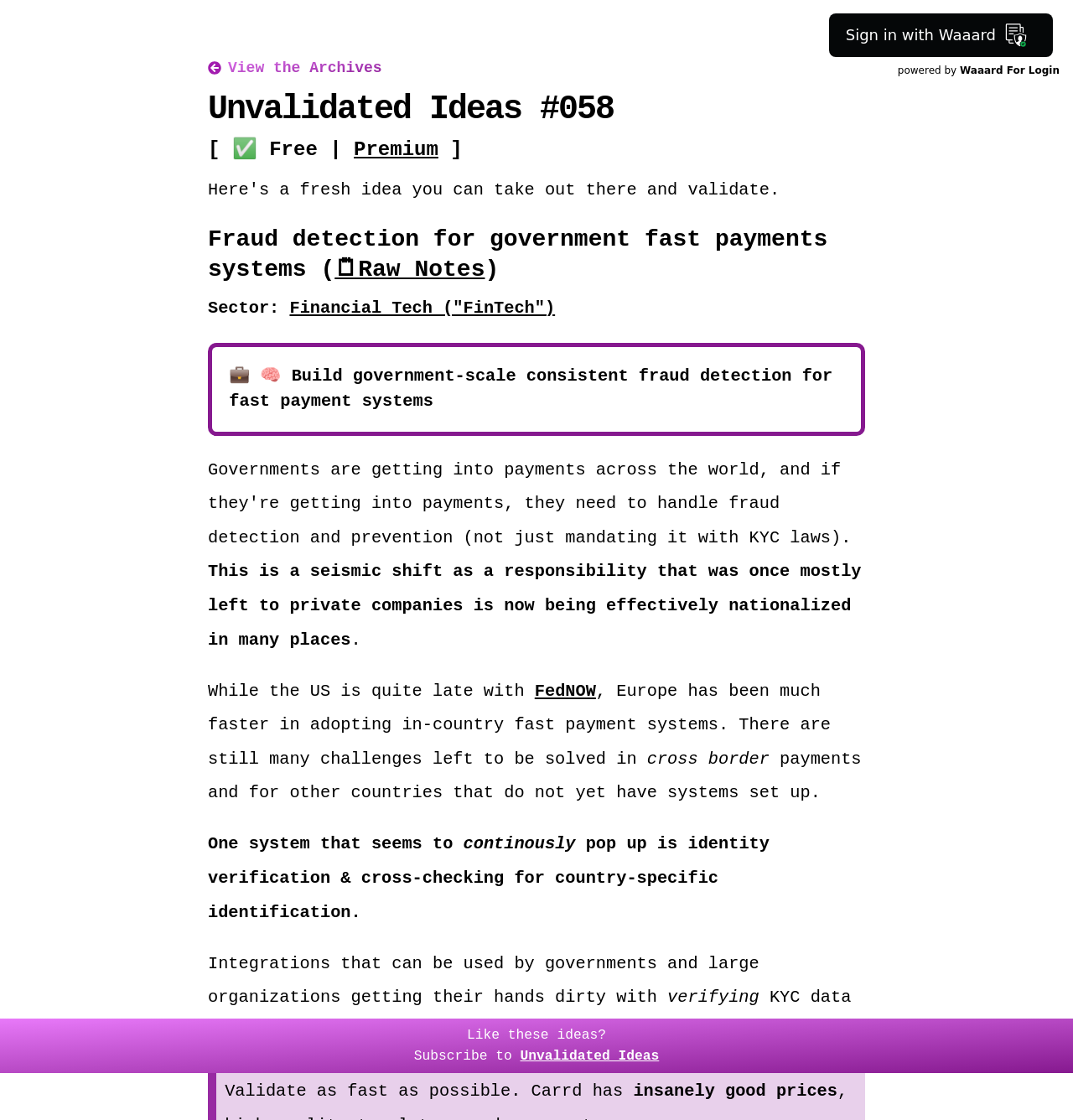Identify the bounding box coordinates for the UI element that matches this description: "🗒Raw Notes".

[0.312, 0.228, 0.453, 0.253]